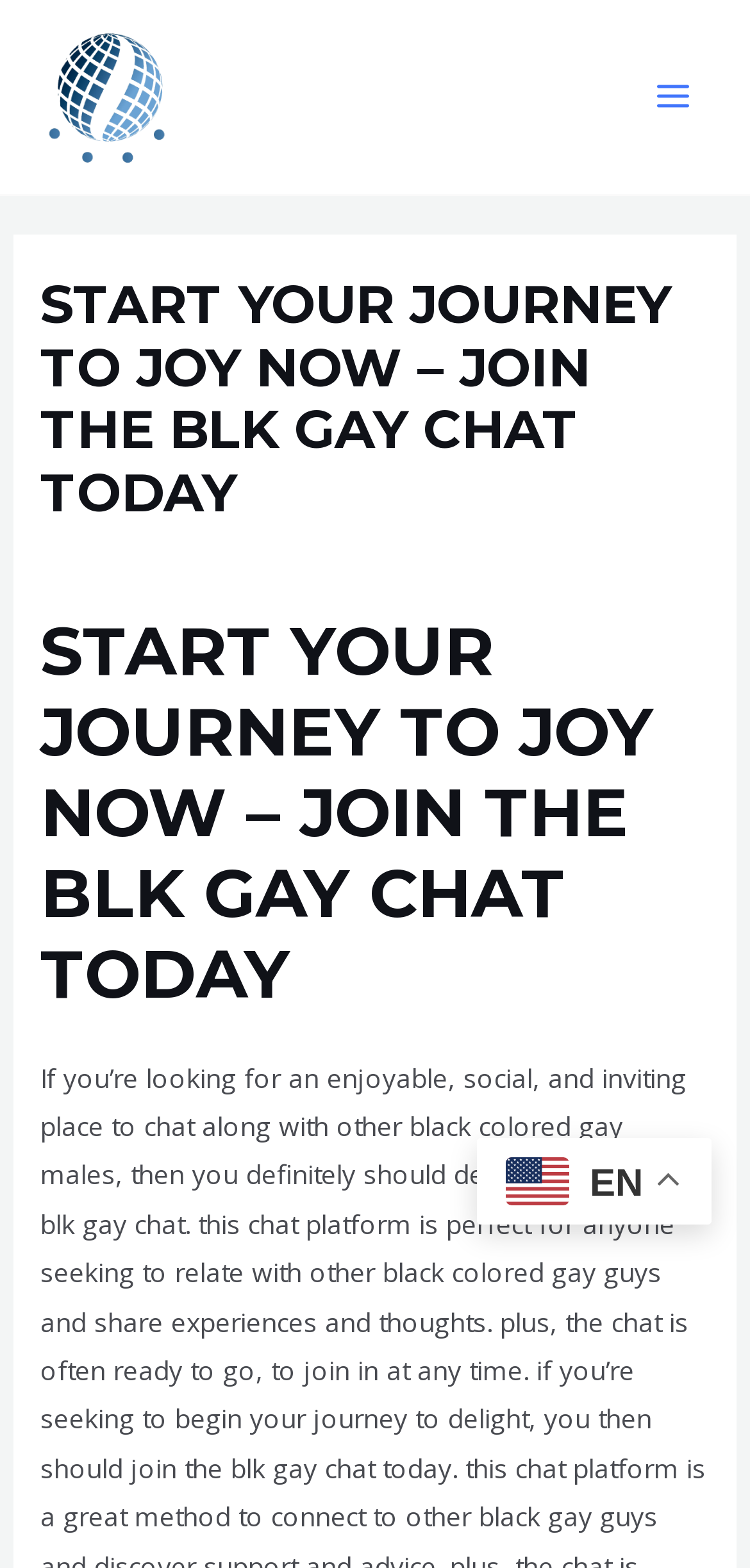What is the main menu button?
Give a one-word or short phrase answer based on the image.

MAIN MENU